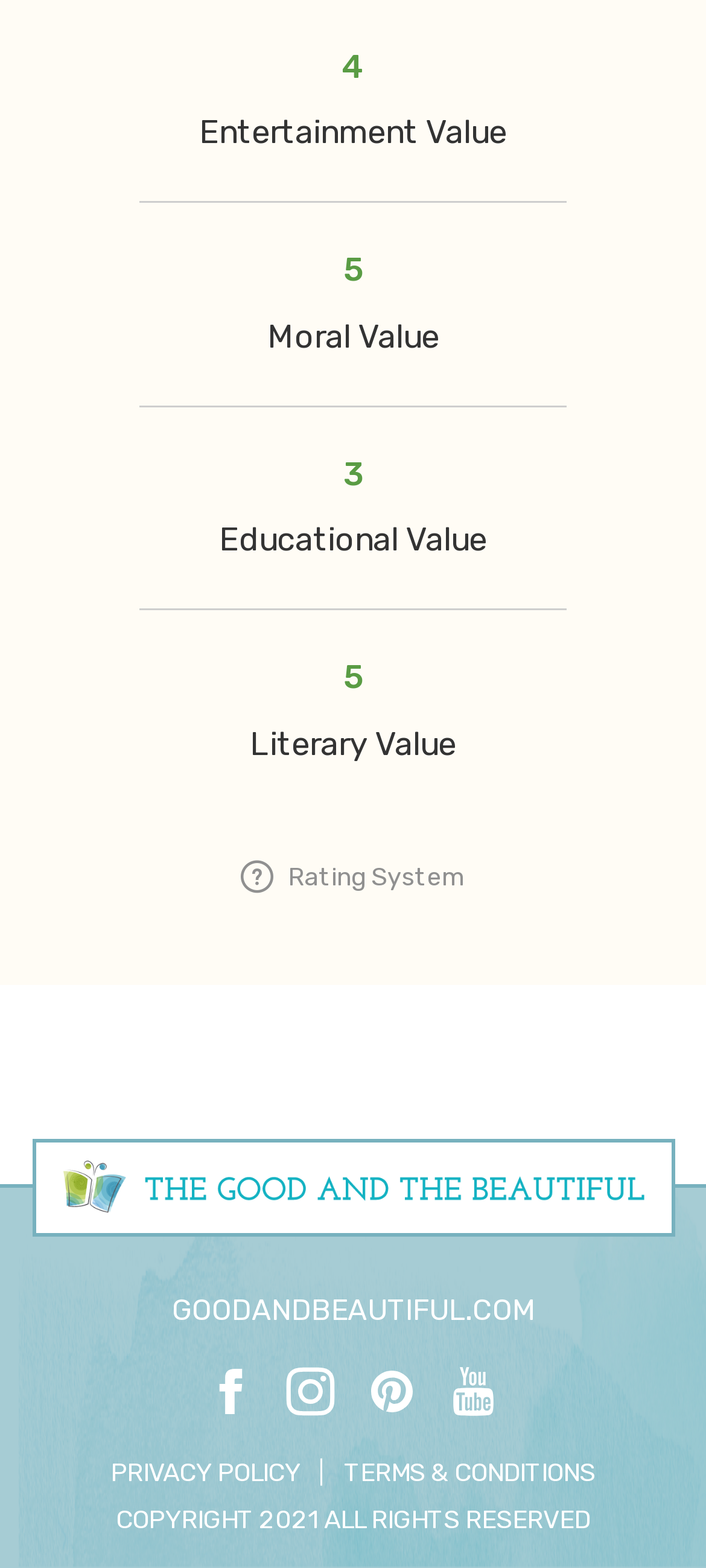Provide the bounding box coordinates for the UI element that is described as: "Privacy Policy".

[0.156, 0.929, 0.426, 0.949]